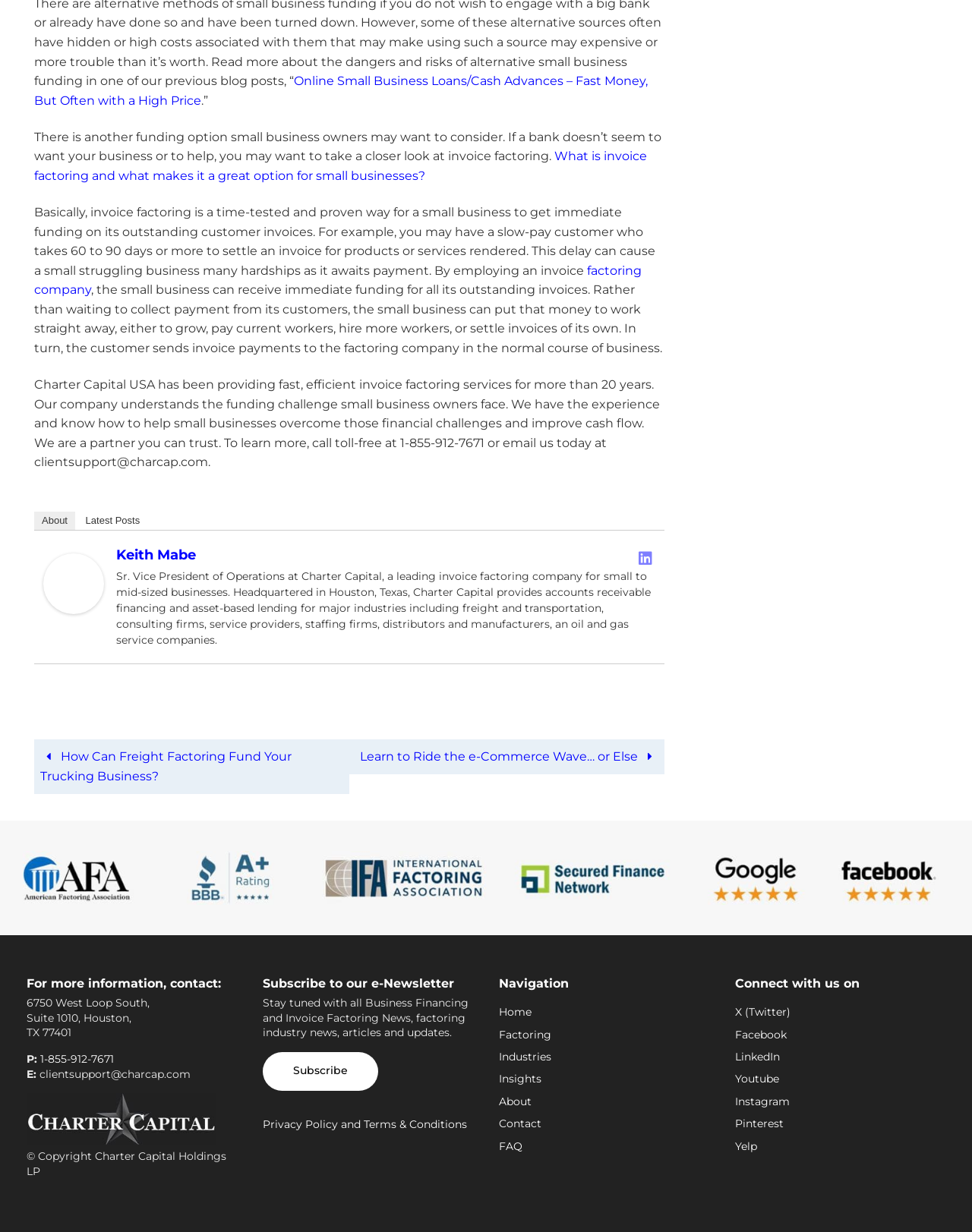Provide the bounding box coordinates of the HTML element this sentence describes: "Latest Posts".

[0.08, 0.416, 0.152, 0.43]